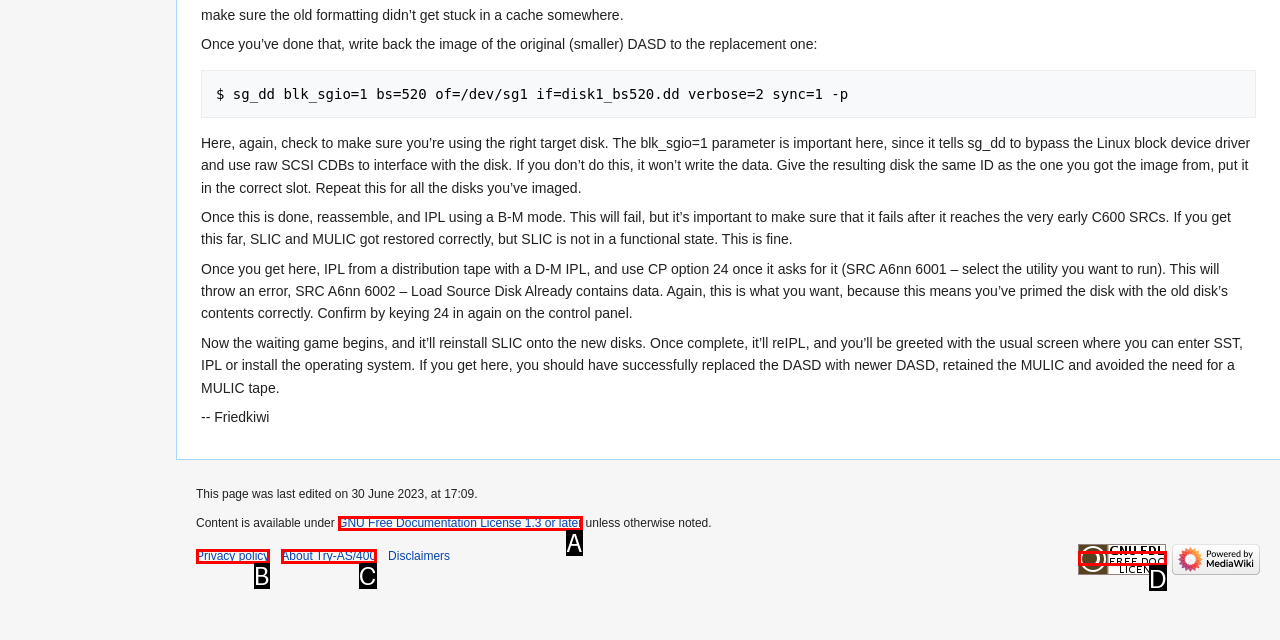Using the description: About Try-AS/400, find the HTML element that matches it. Answer with the letter of the chosen option.

C